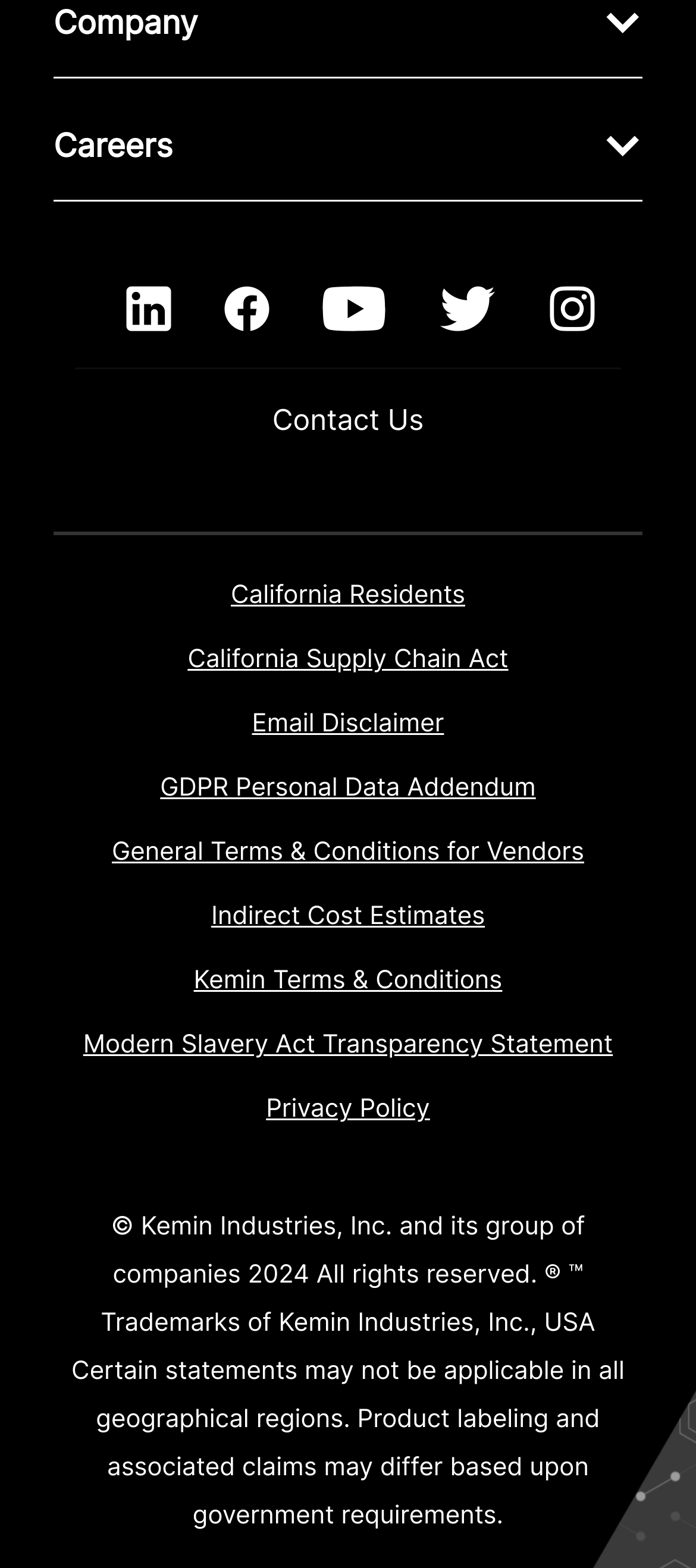Observe the image and answer the following question in detail: What is the company name?

The company name can be found in the footer section of the webpage, where it is stated '© Kemin Industries, Inc. and its group of companies 2024 All rights reserved.'